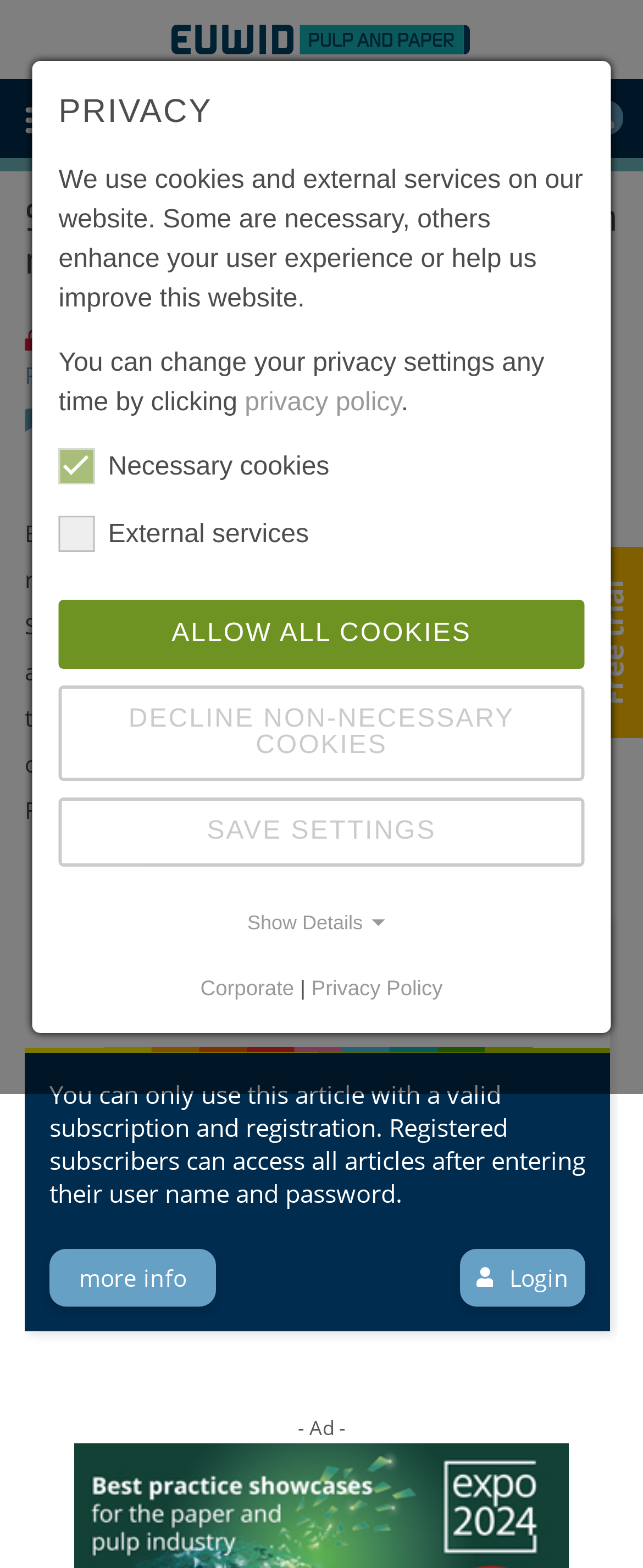What is the publication date of the article?
Answer the question with a single word or phrase derived from the image.

14 April 2021